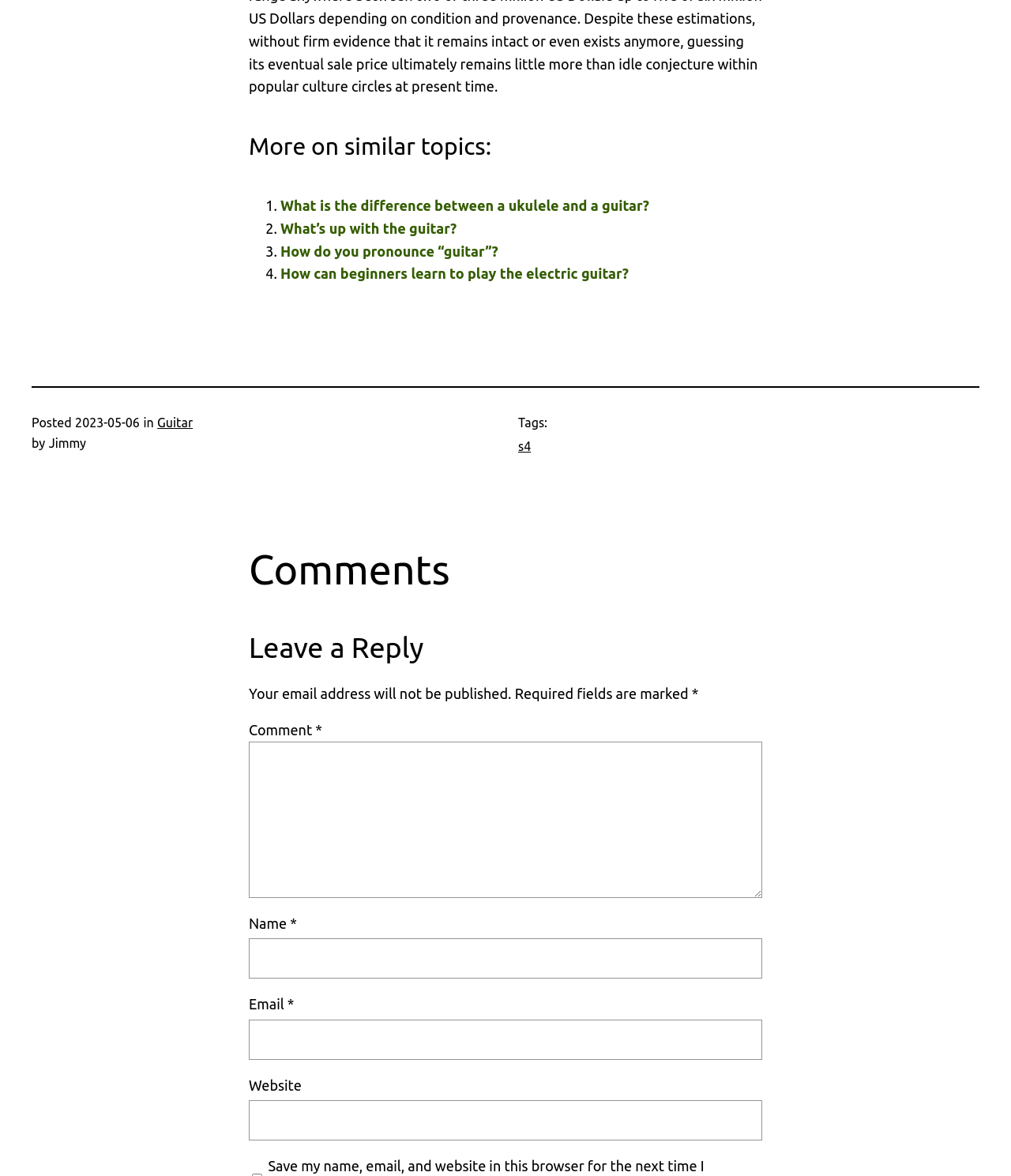What is the topic of the posted article?
Please provide a single word or phrase in response based on the screenshot.

Guitar